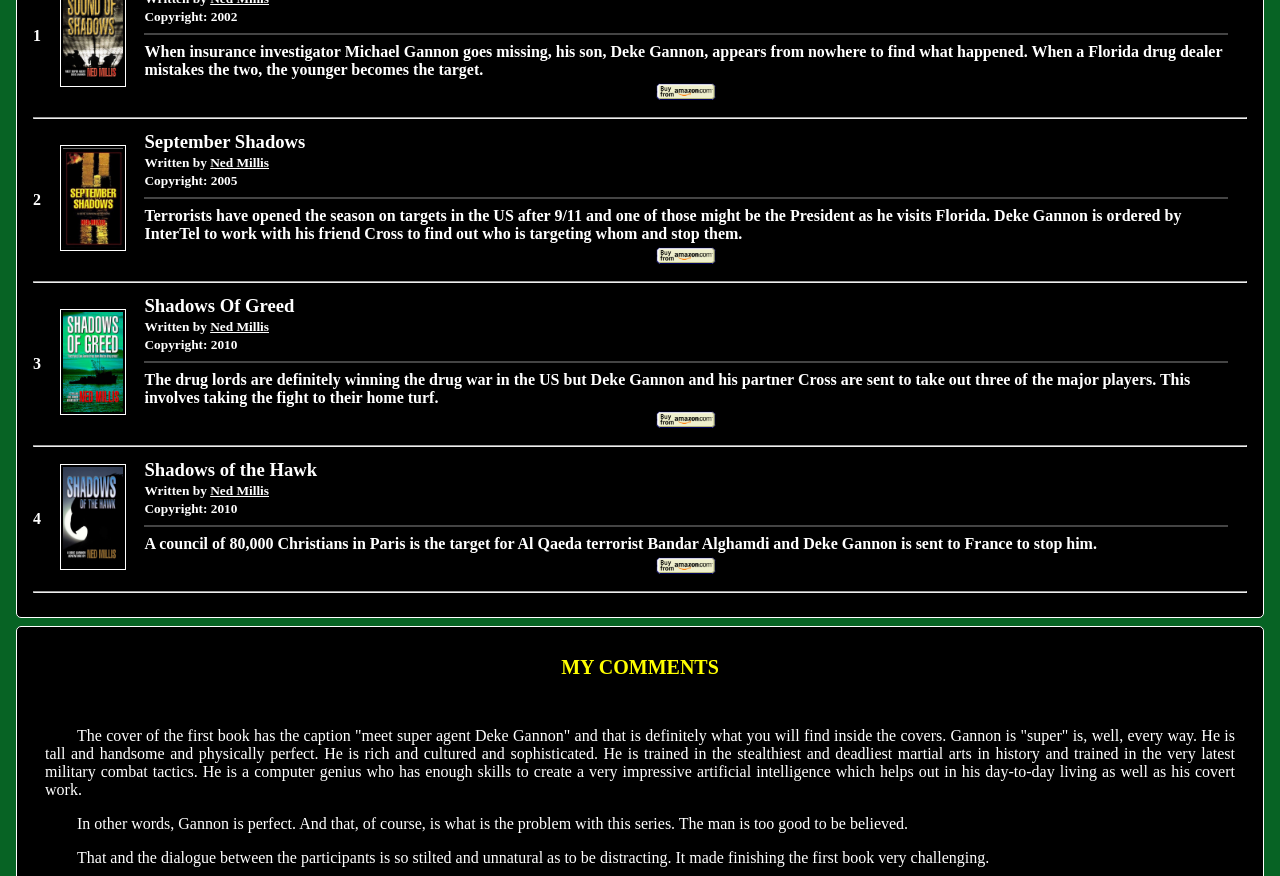Please provide a comprehensive response to the question based on the details in the image: What is the title of the first book?

The title of the first book is 'Sound Of Shadows' which can be found in the link 'Sound Of Shadows' with the bounding box coordinates [0.047, 0.083, 0.098, 0.102]